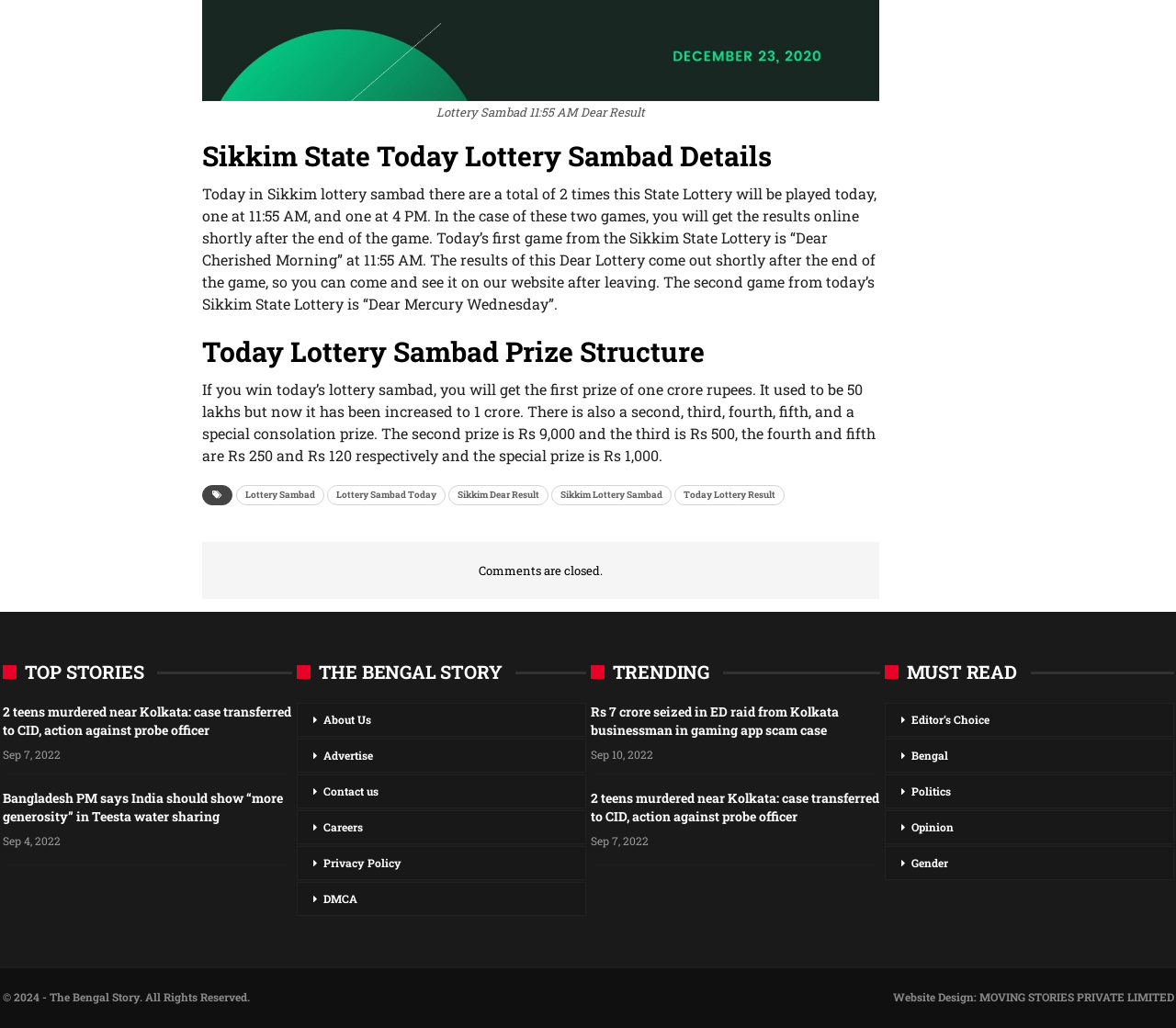Identify the bounding box coordinates for the UI element described as follows: Contact us. Use the format (top-left x, top-left y, bottom-right x, bottom-right y) and ensure all values are floating point numbers between 0 and 1.

[0.252, 0.754, 0.498, 0.787]